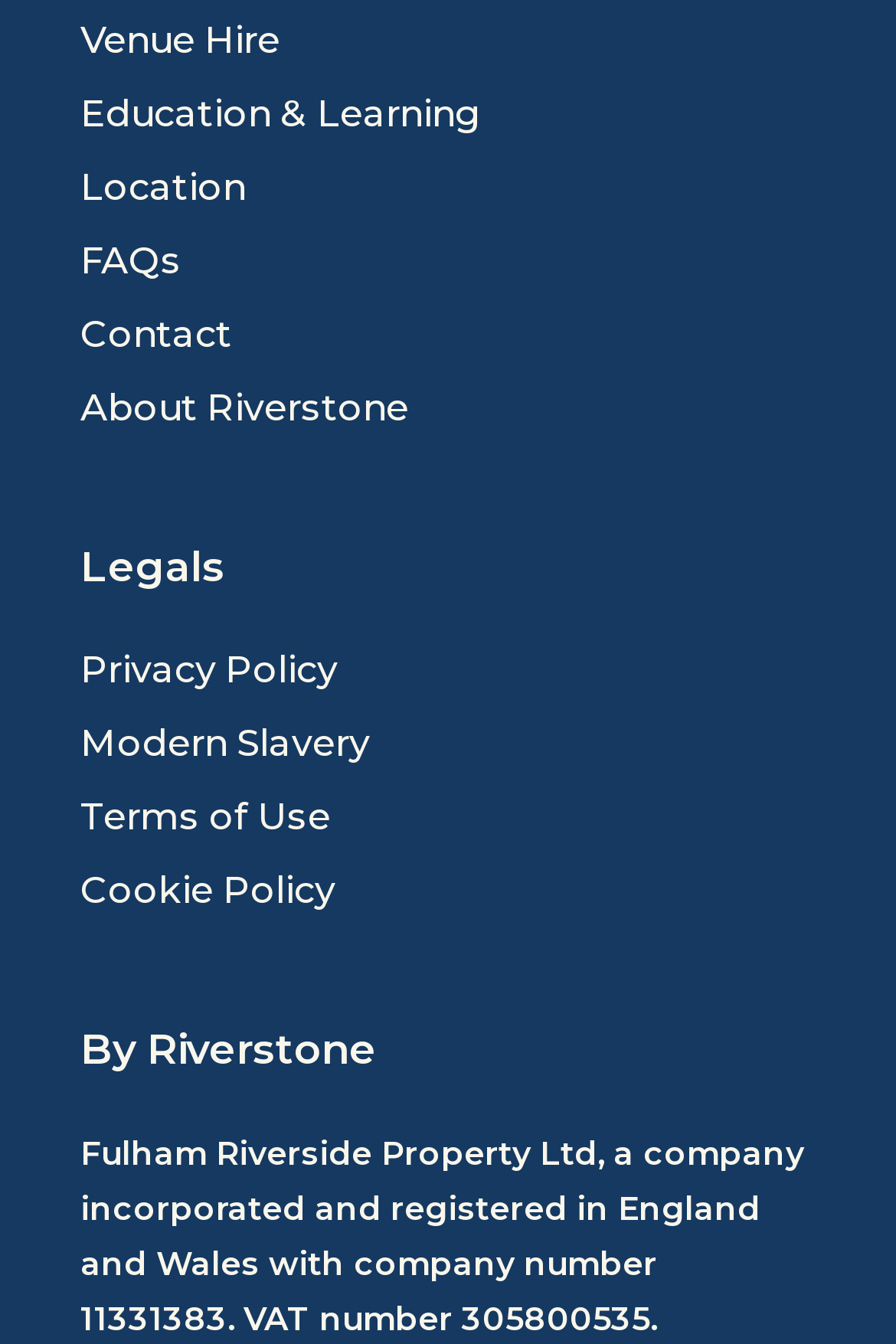Identify the bounding box coordinates of the clickable section necessary to follow the following instruction: "View Terms of Use". The coordinates should be presented as four float numbers from 0 to 1, i.e., [left, top, right, bottom].

[0.09, 0.588, 0.91, 0.629]